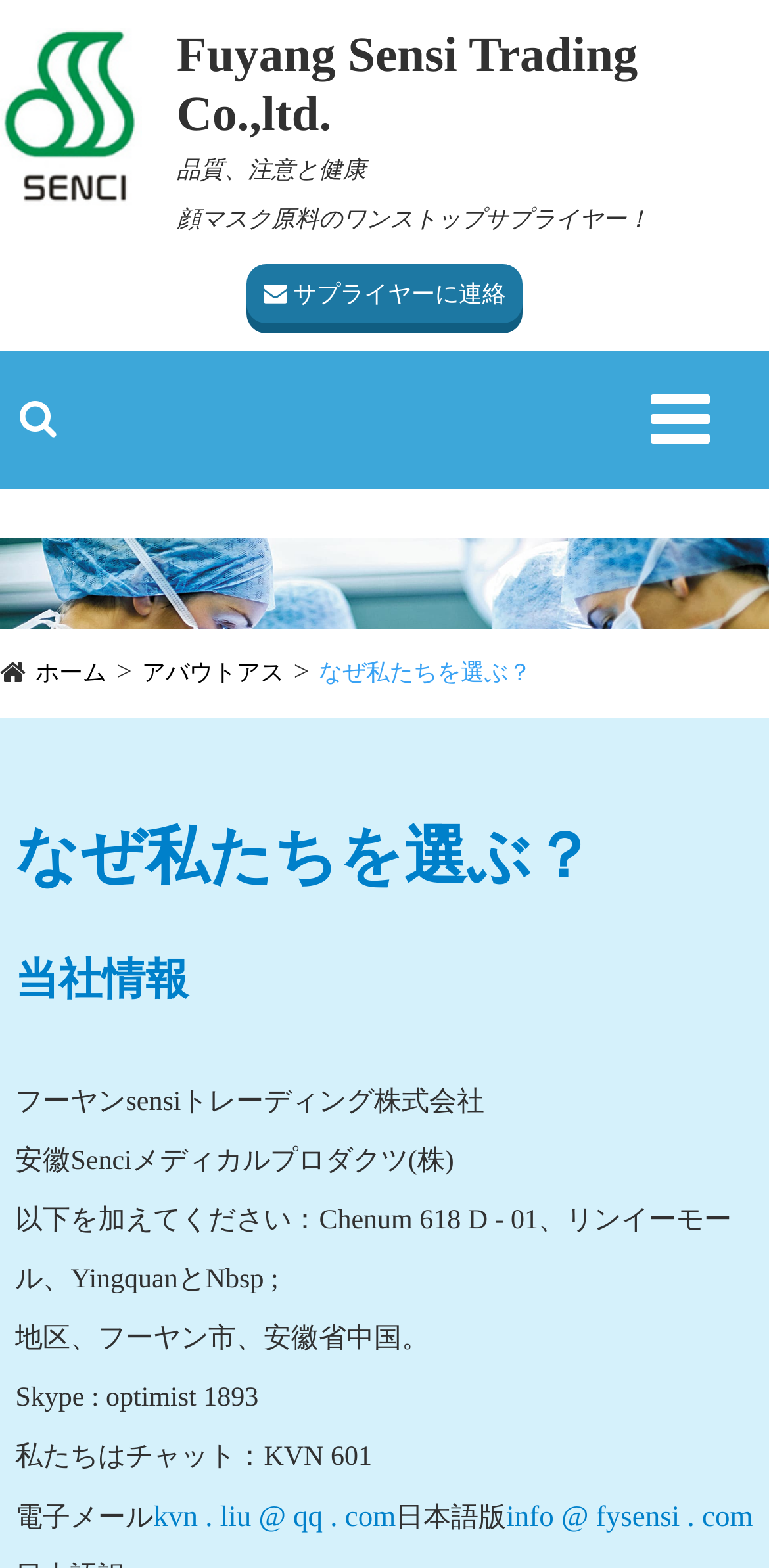Create a full and detailed caption for the entire webpage.

This webpage is about Fuyang Sensi Trading Co., Ltd., a company that provides medical products. At the top of the page, there is a logo of the company, accompanied by a link to the company's homepage. Below the logo, there are two lines of text, "品質、注意と健康" and "顔マスク原料のワンストップサプライヤー！", which highlight the company's focus on quality, attention, and health, as well as its role as a one-stop supplier of face mask materials.

To the right of the logo, there is a link to contact the supplier, and below it, there is a link to the company's homepage, "フーヤンsensiトレーディング株式会社", which is accompanied by an image of the company's logo.

The main content of the page is divided into three sections. The first section, "なぜ私たちを選ぶ？", has a heading and a brief introduction to the company. The second section, "当社情報", provides more detailed information about the company, including its address, "Chenum 618 D - 01、リンイーモール、Yingquan地区、フーヤン市、安徽省中国。", and its contact information, such as Skype and email addresses.

At the bottom of the page, there are links to the company's email addresses, as well as a link to a Japanese version of the webpage. Overall, the webpage provides a concise overview of Fuyang Sensi Trading Co., Ltd. and its services.